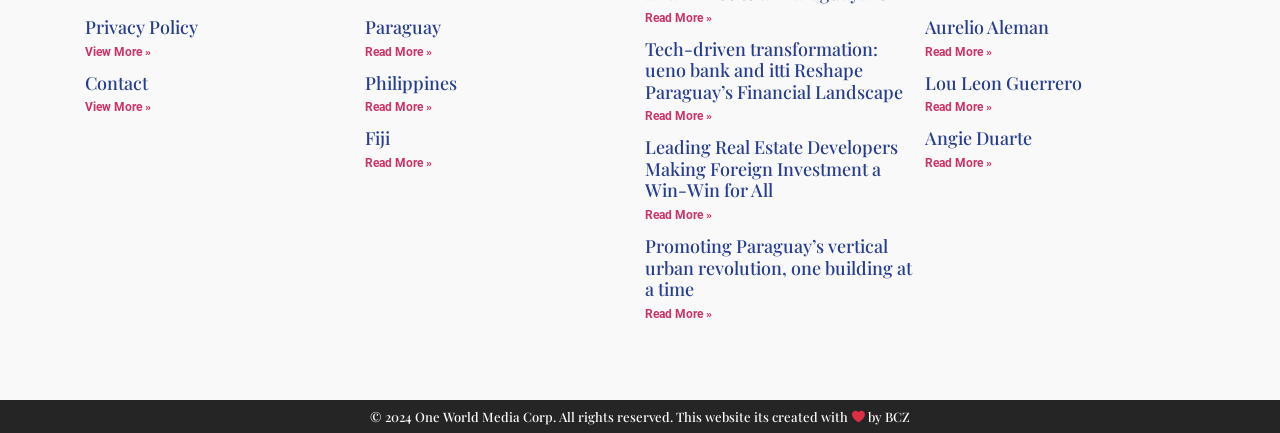Please identify the bounding box coordinates of the region to click in order to complete the given instruction: "Click on the article about Opera vs Firefox CPU usage". The coordinates should be four float numbers between 0 and 1, i.e., [left, top, right, bottom].

None